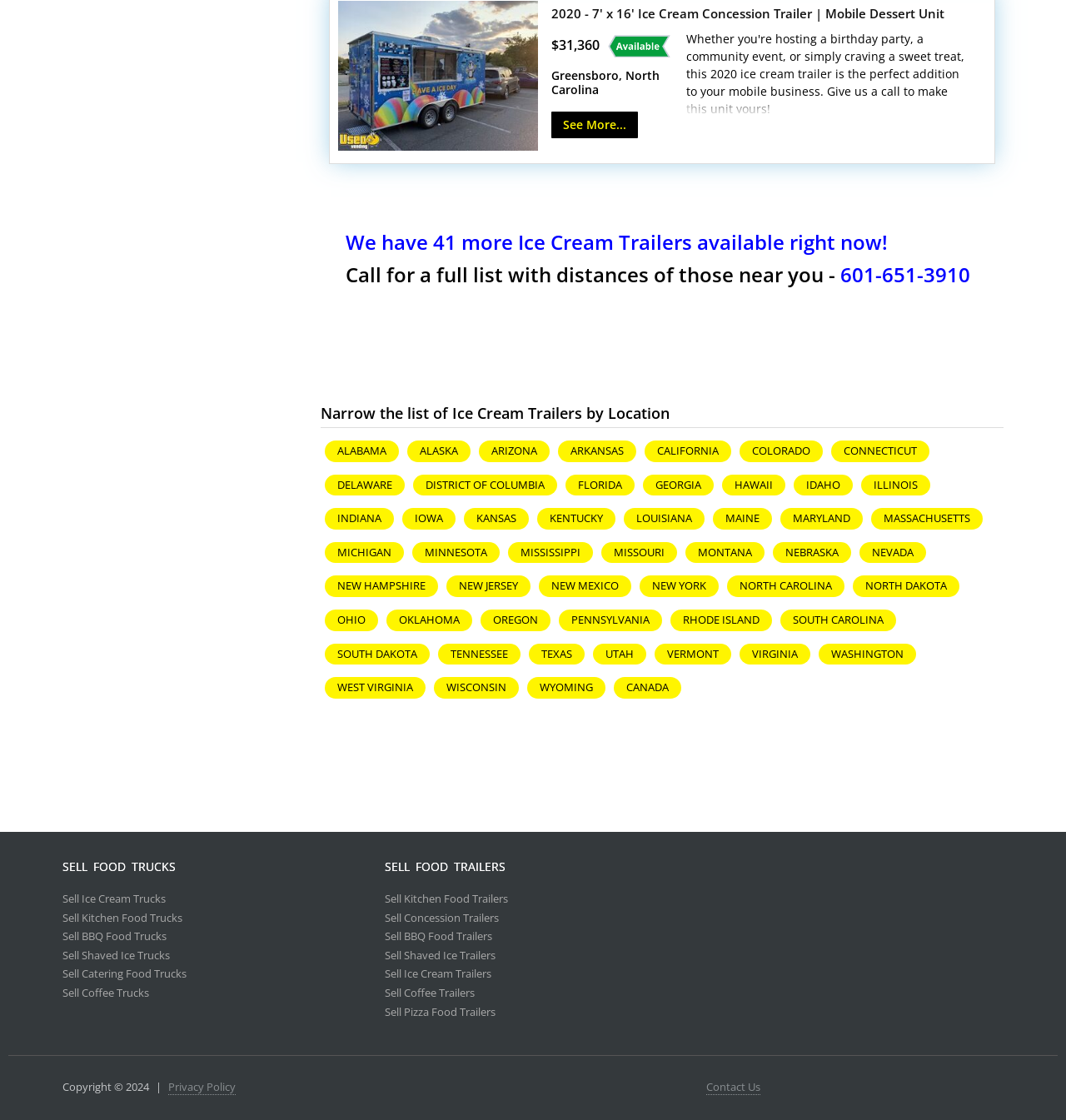Provide a short answer using a single word or phrase for the following question: 
What is the price of the ice cream concession trailer?

$31,360